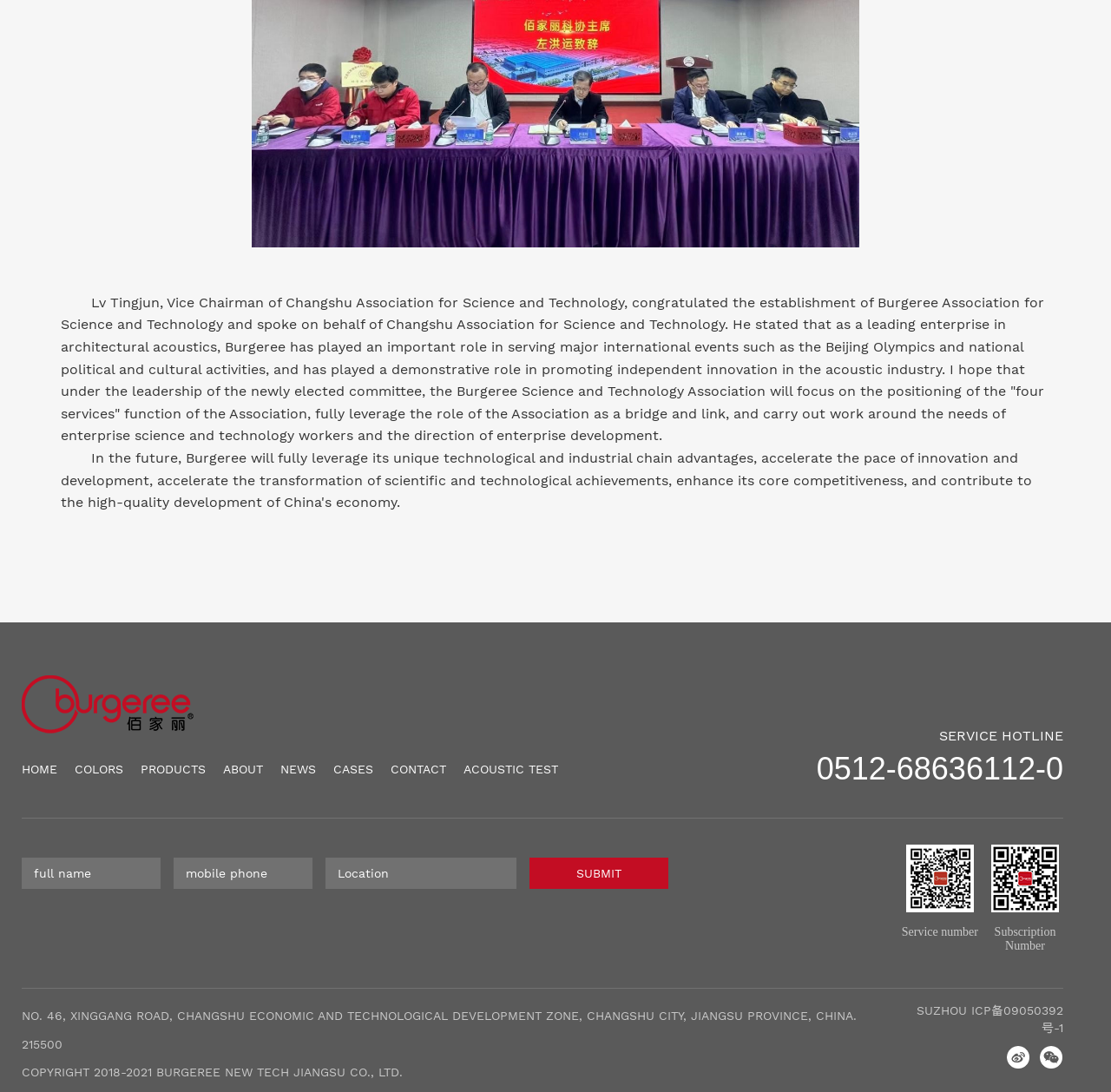What is the name of the vice chairman?
Please ensure your answer is as detailed and informative as possible.

The name of the vice chairman is mentioned in the first StaticText element, which describes a congratulatory message from Changshu Association for Science and Technology.